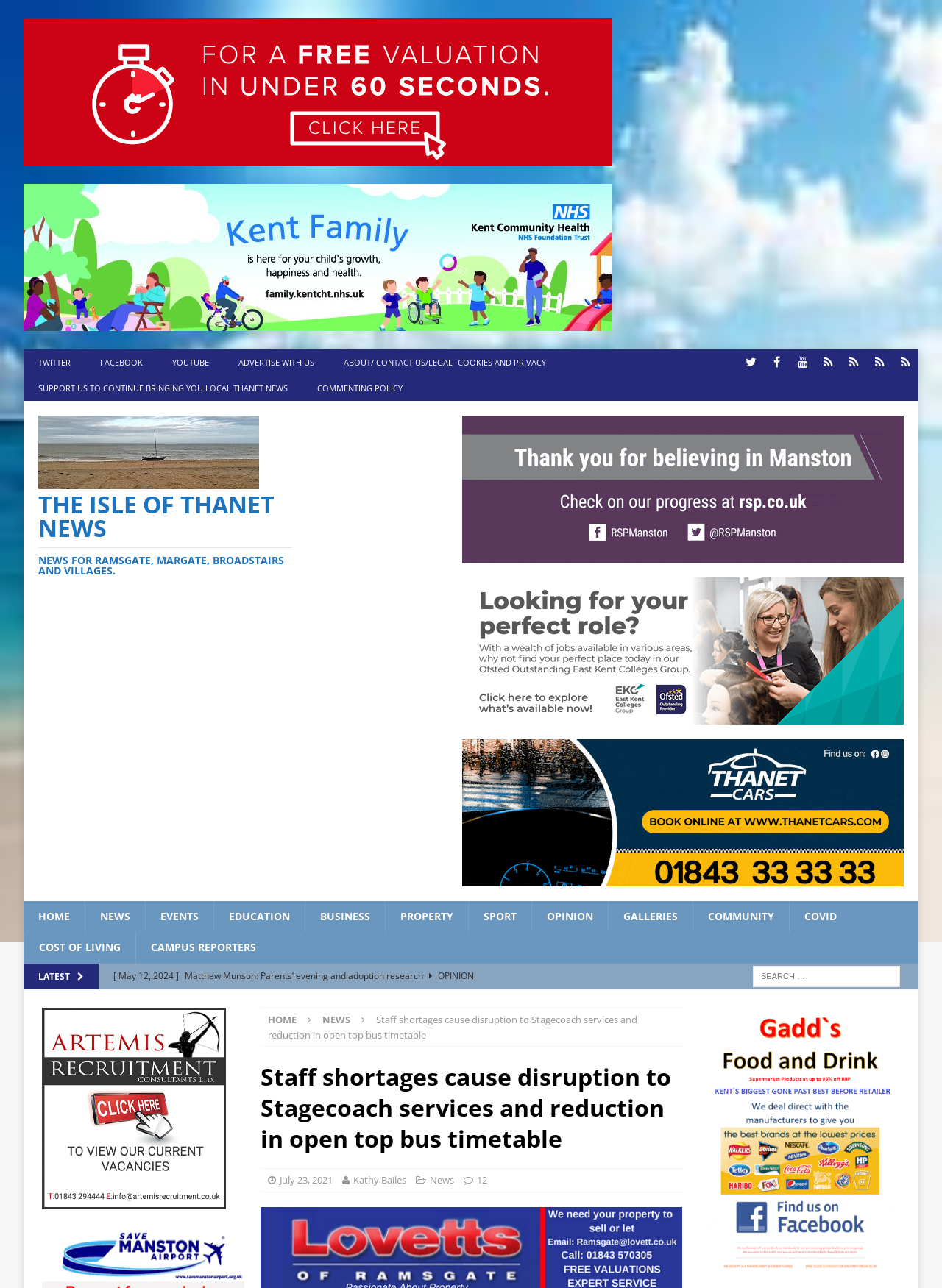What is the date of the featured article?
Using the information from the image, answer the question thoroughly.

I determined the answer by examining the metadata of the featured article, which is displayed below the headline. The date 'July 23, 2021' is listed, indicating that the article was published on this date.